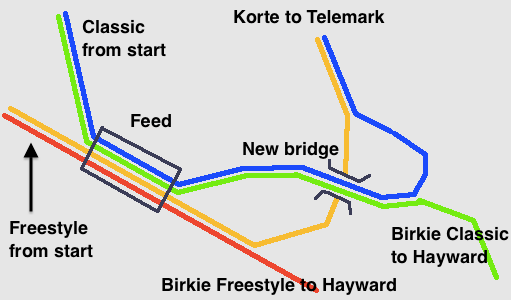Paint a vivid picture of the image with your description.

The image depicts a schematic overview of the race courses for the Birkie event, illustrating the various trails and paths for different skiing styles. Key routes are color-coded: the "Classic" route is shown in green, and the "Freestyle" route is presented in orange, indicating their starting points. A notable aspect of the map is the section labeled "Feed," which likely denotes a feeding station for racers. The "New bridge" is also highlighted, signifying an important landmark along the course. Additional routes are marked, such as the connection from the "Korte to Telemark" in yellow and the path for the "Birkie Classic to Hayward" in blue. This visual representation emphasizes the layout of the trails and their respective intersections, providing essential information for participants and spectators alike.